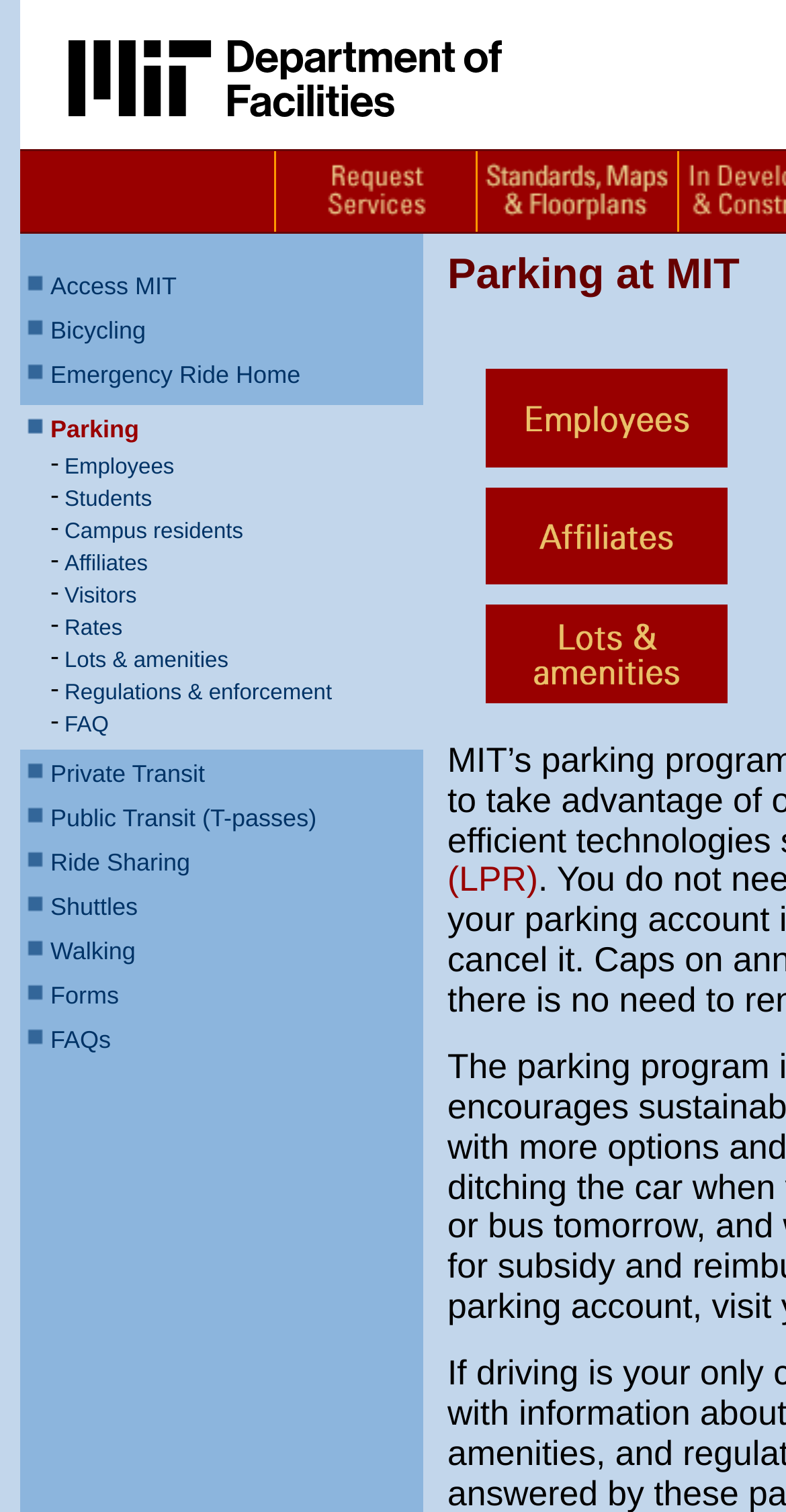Pinpoint the bounding box coordinates of the element that must be clicked to accomplish the following instruction: "Request services". The coordinates should be in the format of four float numbers between 0 and 1, i.e., [left, top, right, bottom].

[0.35, 0.141, 0.604, 0.157]